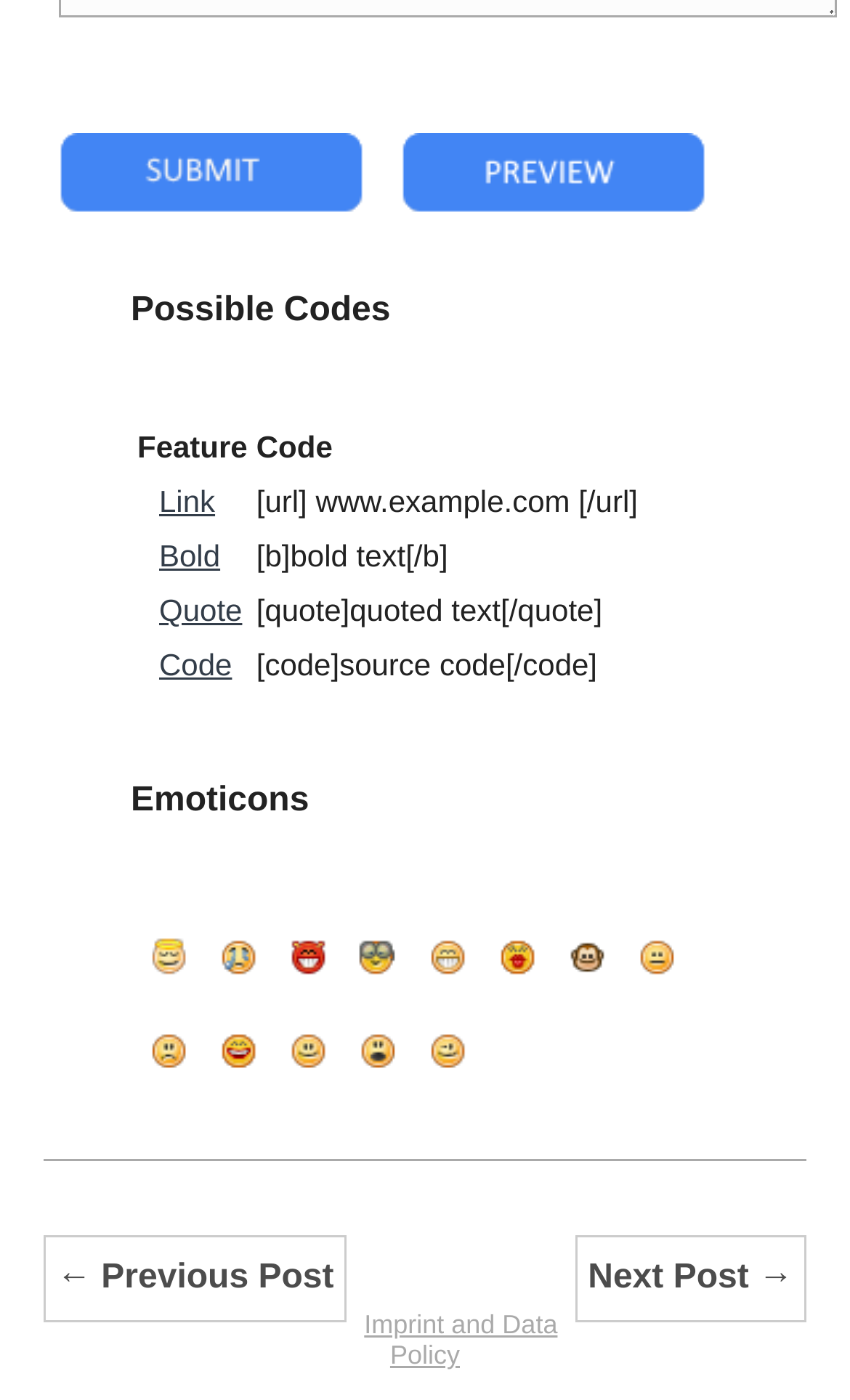Find the bounding box coordinates of the area that needs to be clicked in order to achieve the following instruction: "make the text bold". The coordinates should be specified as four float numbers between 0 and 1, i.e., [left, top, right, bottom].

[0.169, 0.384, 0.259, 0.409]